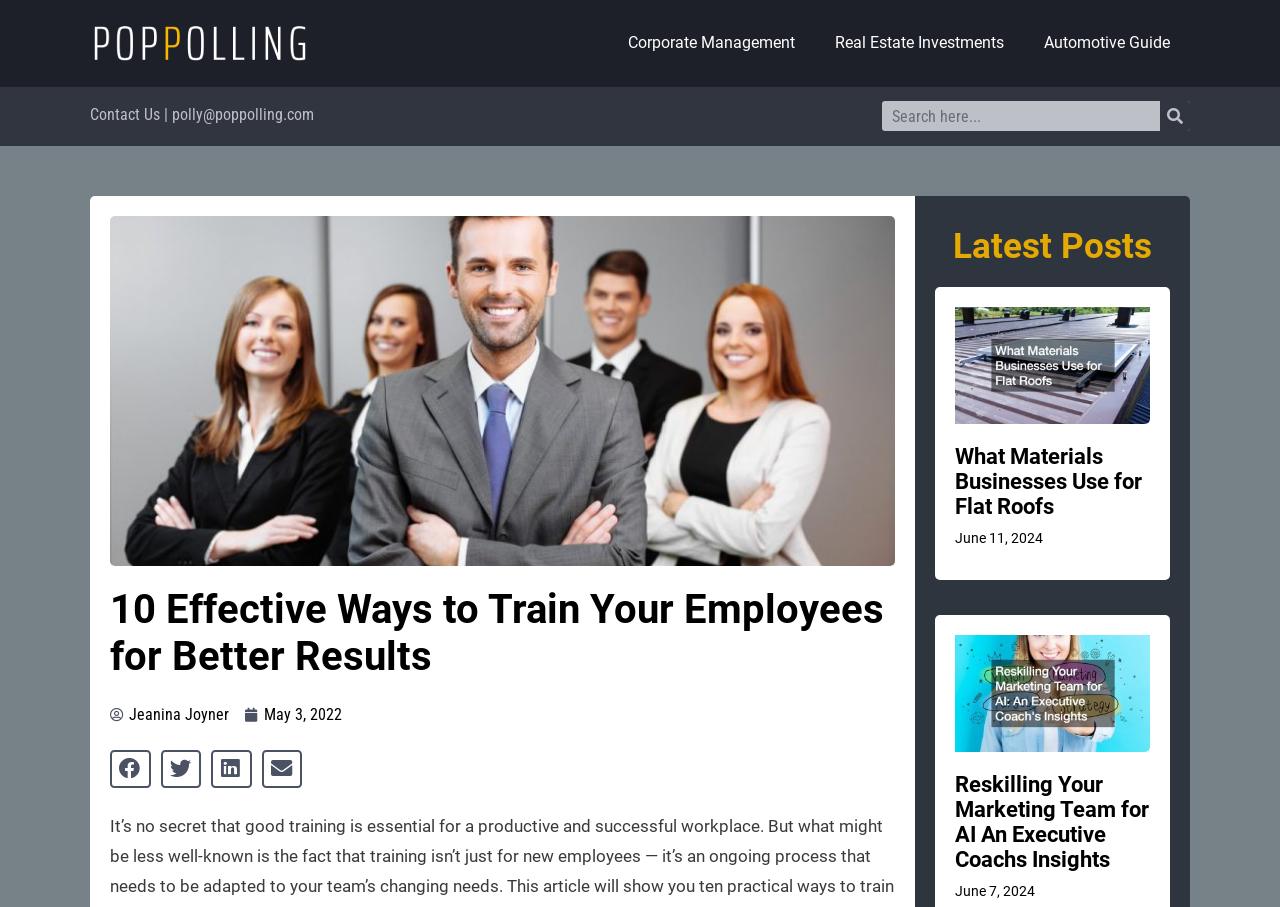Extract the main headline from the webpage and generate its text.

10 Effective Ways to Train Your Employees for Better Results